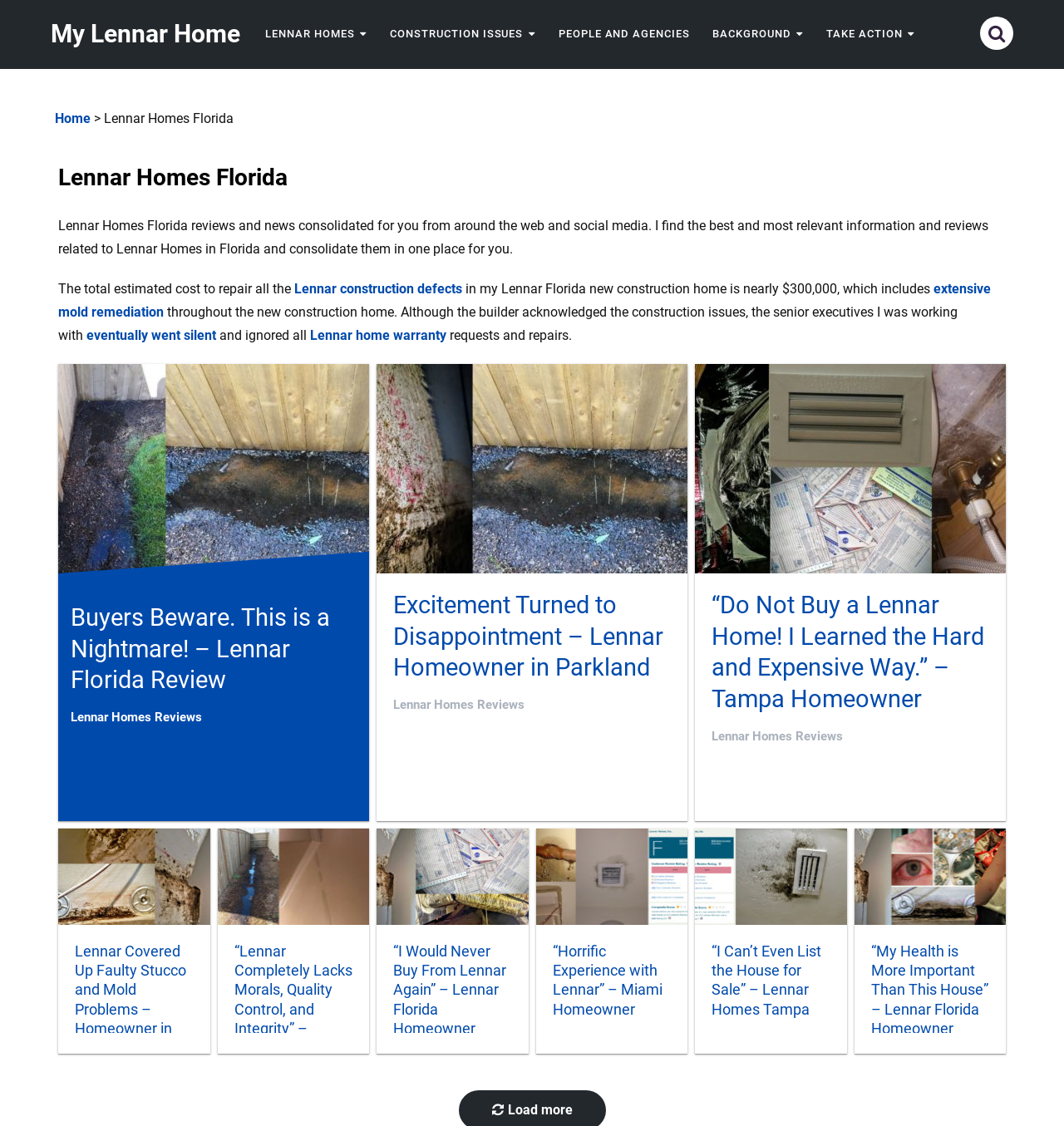Answer the question using only a single word or phrase: 
What is the common theme among the review headings?

Negative experiences